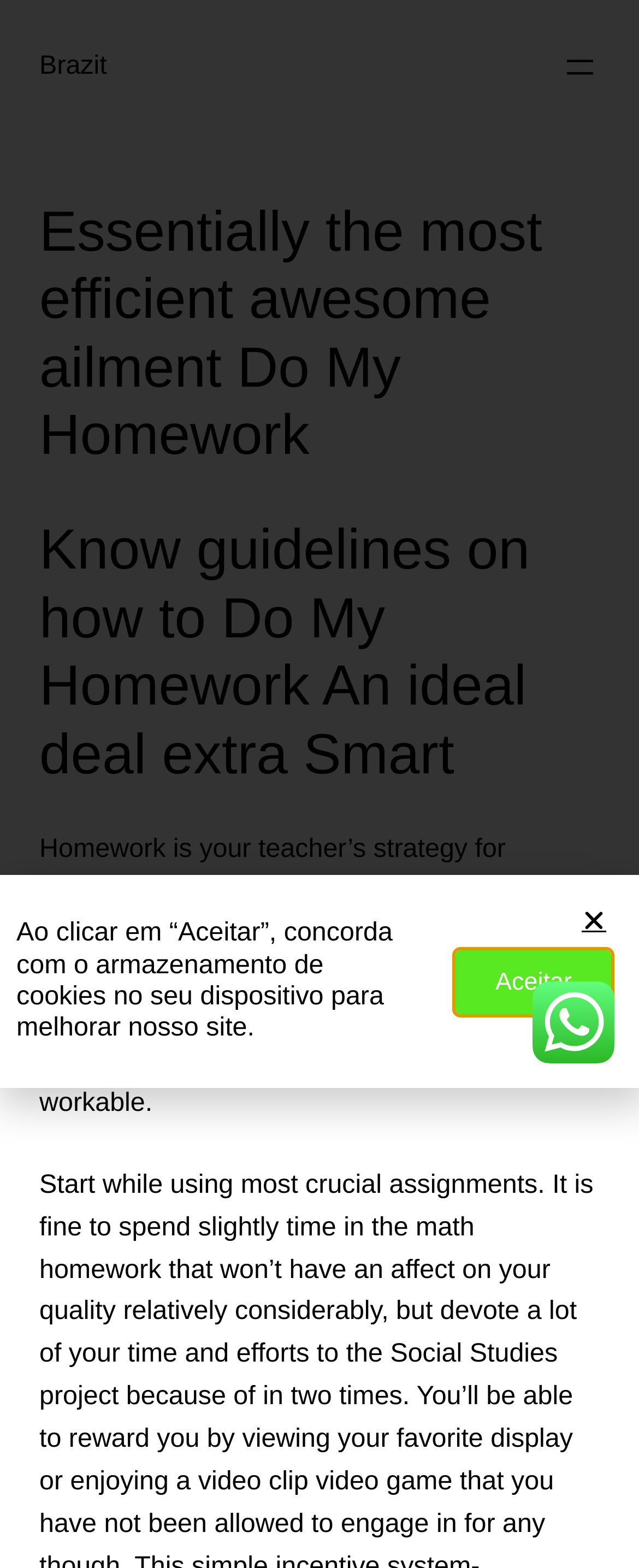Respond to the question below with a single word or phrase:
Is there an image on the webpage?

Yes